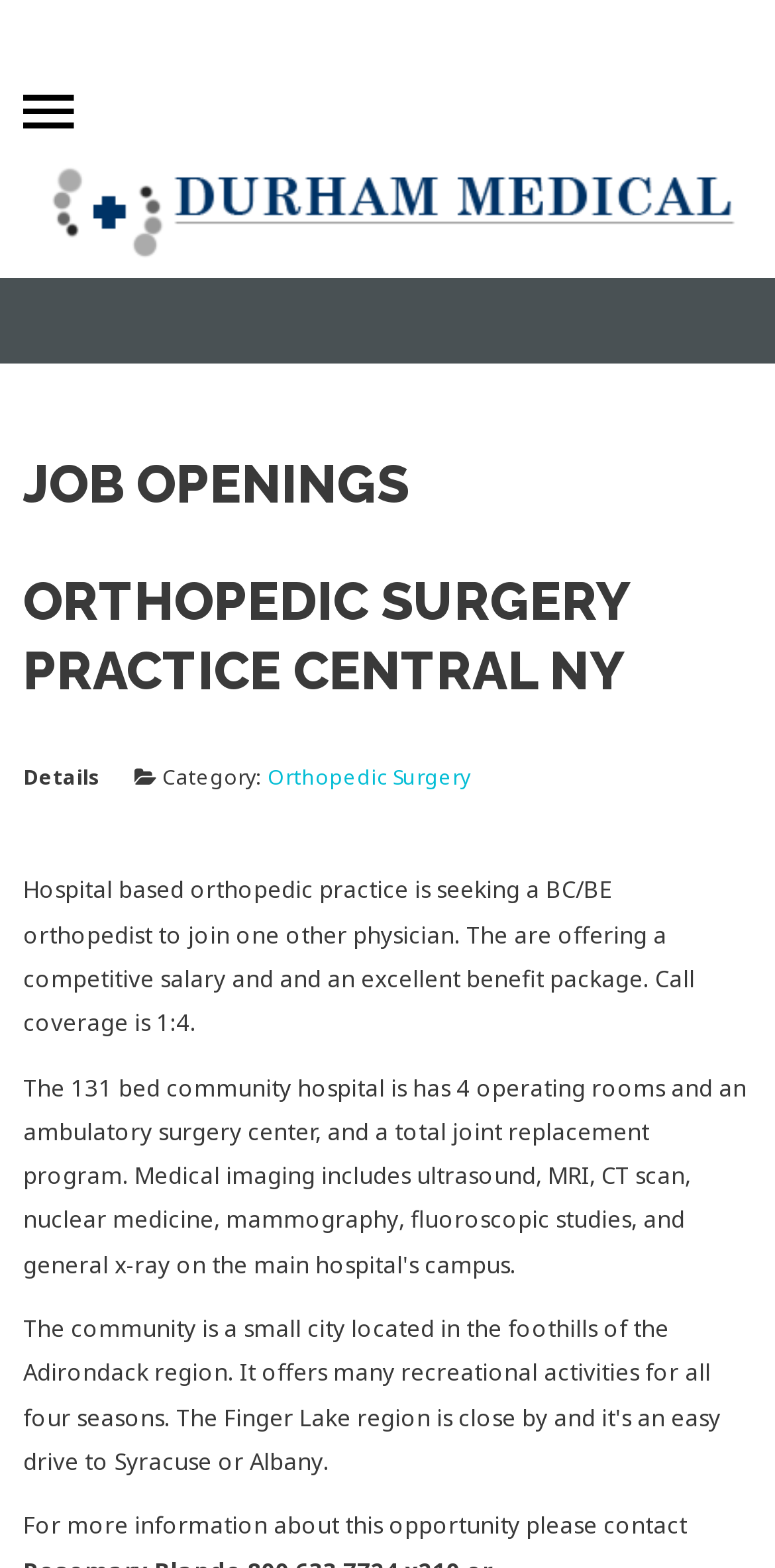Identify the bounding box coordinates for the region of the element that should be clicked to carry out the instruction: "Explore Career Resources". The bounding box coordinates should be four float numbers between 0 and 1, i.e., [left, top, right, bottom].

[0.056, 0.278, 0.606, 0.302]